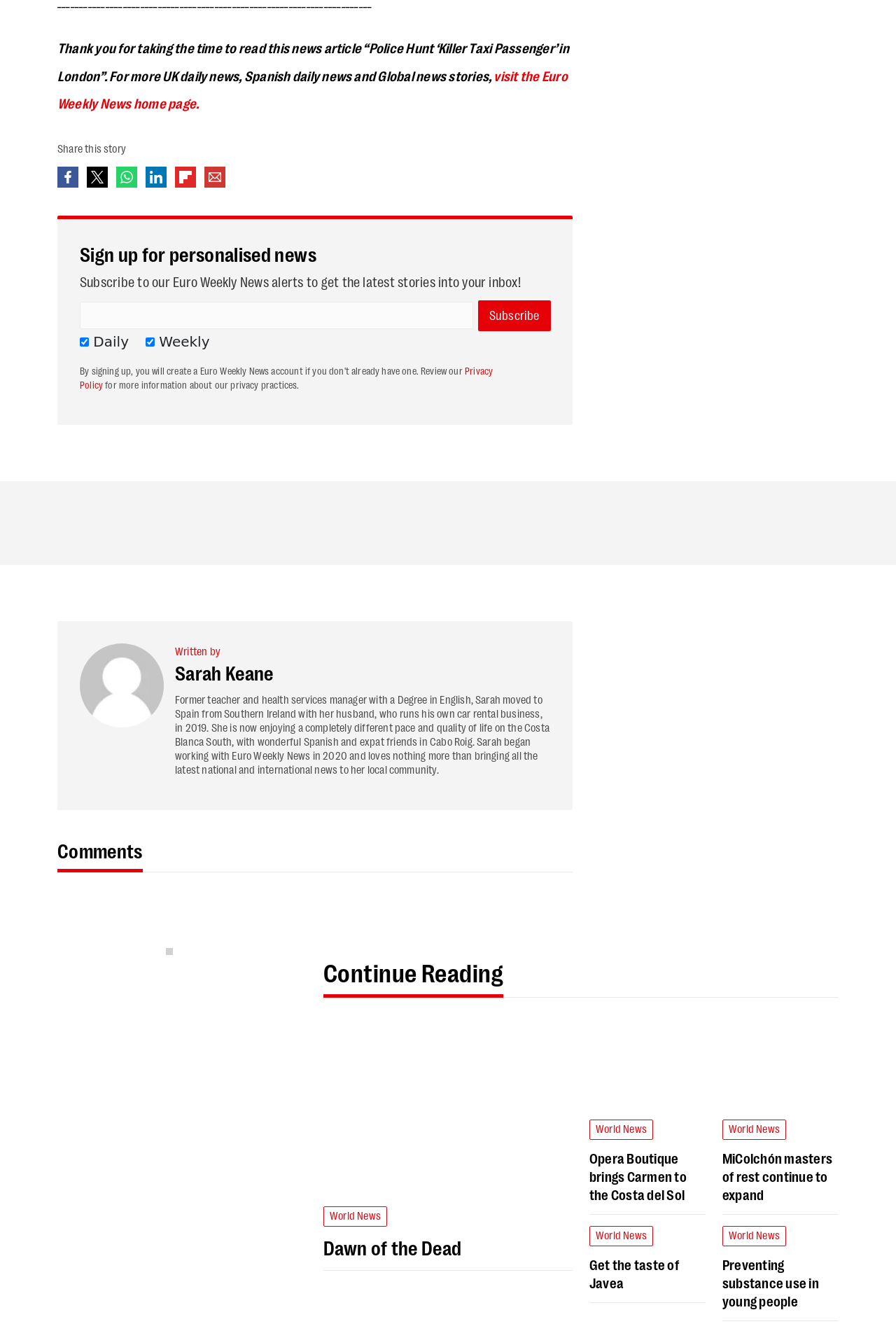Can you look at the image and give a comprehensive answer to the question:
What is the author's name?

The author's name can be found by looking at the section 'Written by' which is followed by a link 'Sarah Keane'. This link is also a heading, indicating that it is the author's name.